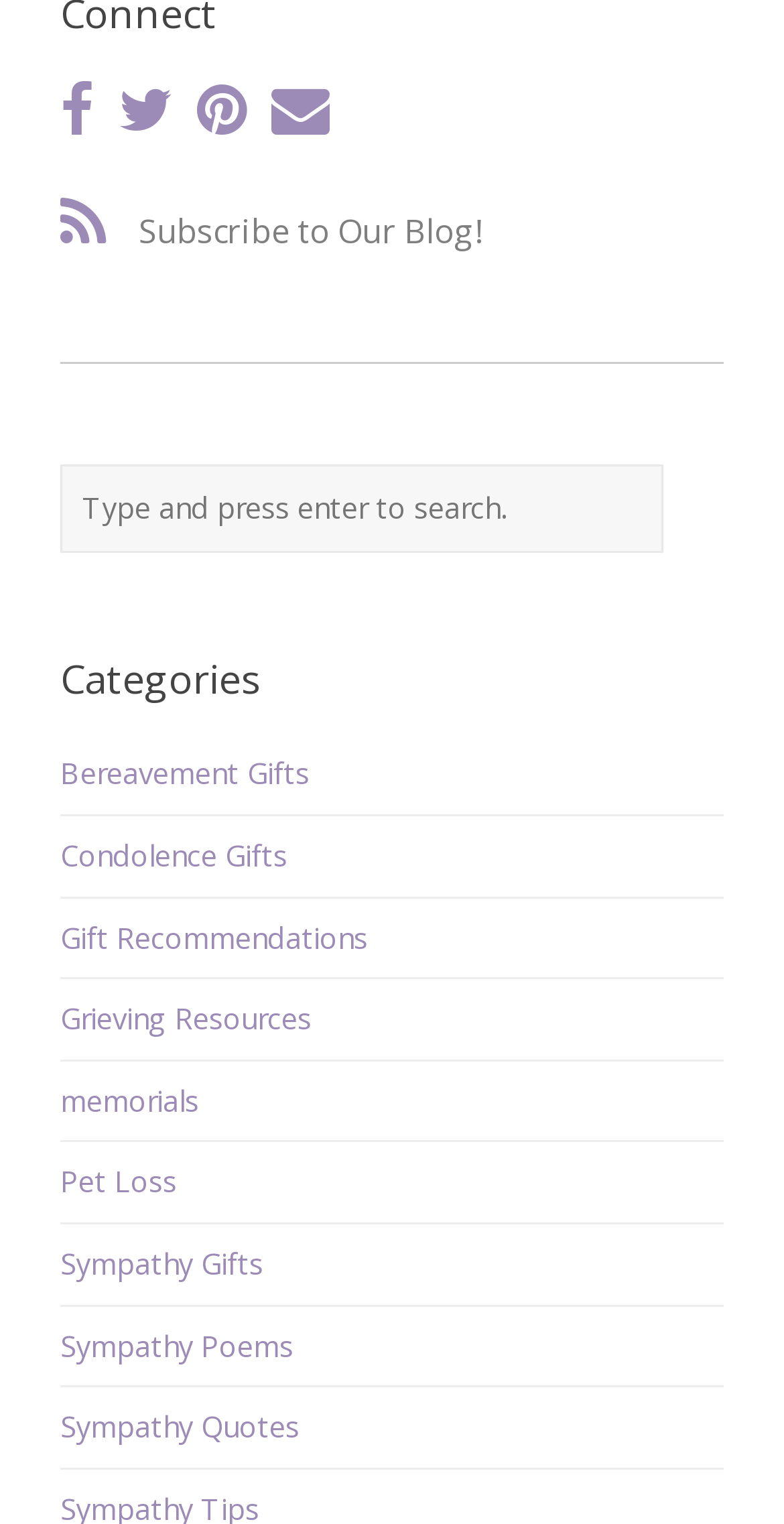Please give a concise answer to this question using a single word or phrase: 
What is the last link under the 'Categories' heading?

Sympathy Quotes